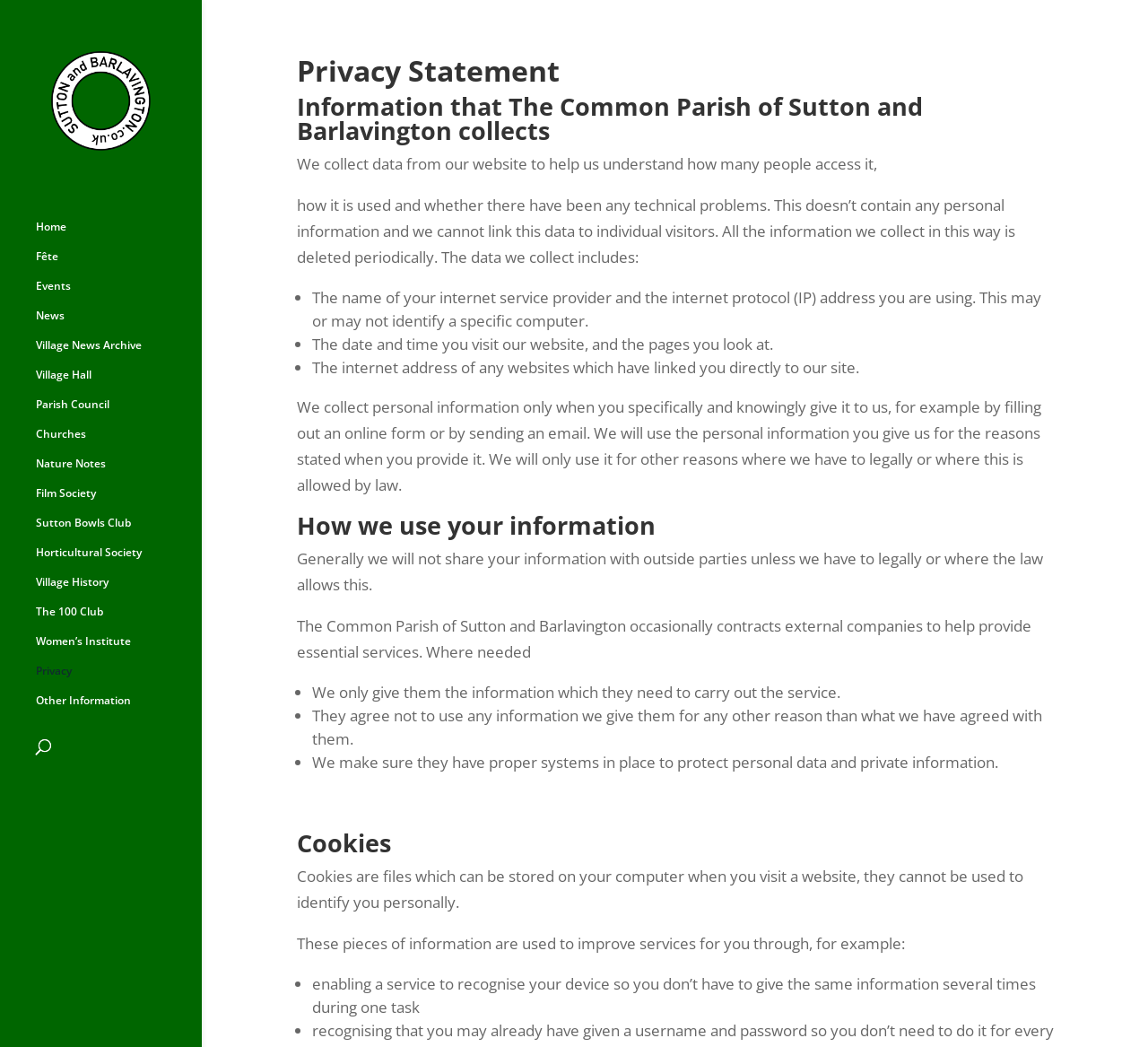Please identify the bounding box coordinates of the element that needs to be clicked to perform the following instruction: "Click the 'Sutton and Barlavington' image".

[0.031, 0.034, 0.1, 0.11]